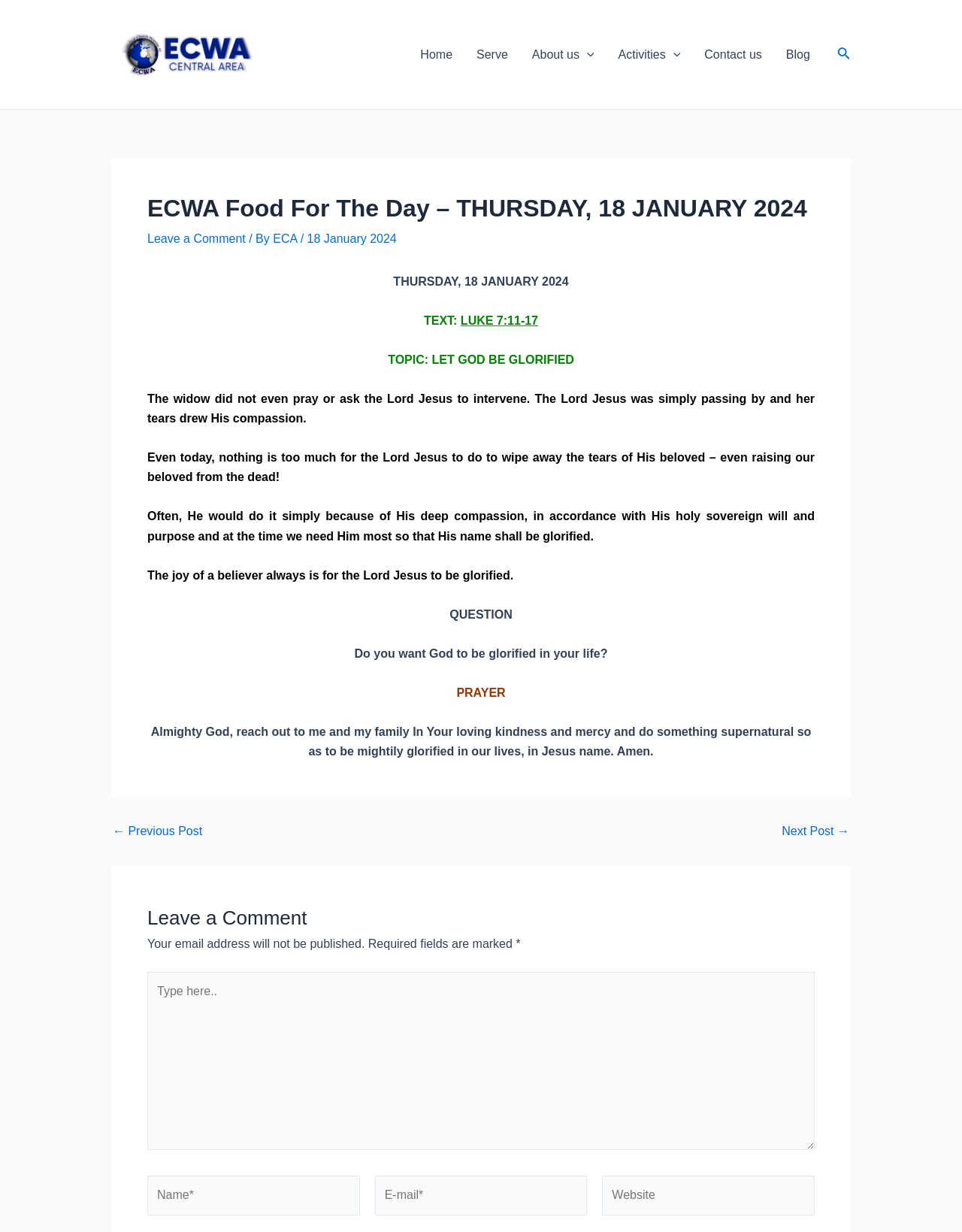Locate the bounding box coordinates of the area to click to fulfill this instruction: "Click on the Next Post link". The bounding box should be presented as four float numbers between 0 and 1, in the order [left, top, right, bottom].

[0.813, 0.67, 0.883, 0.68]